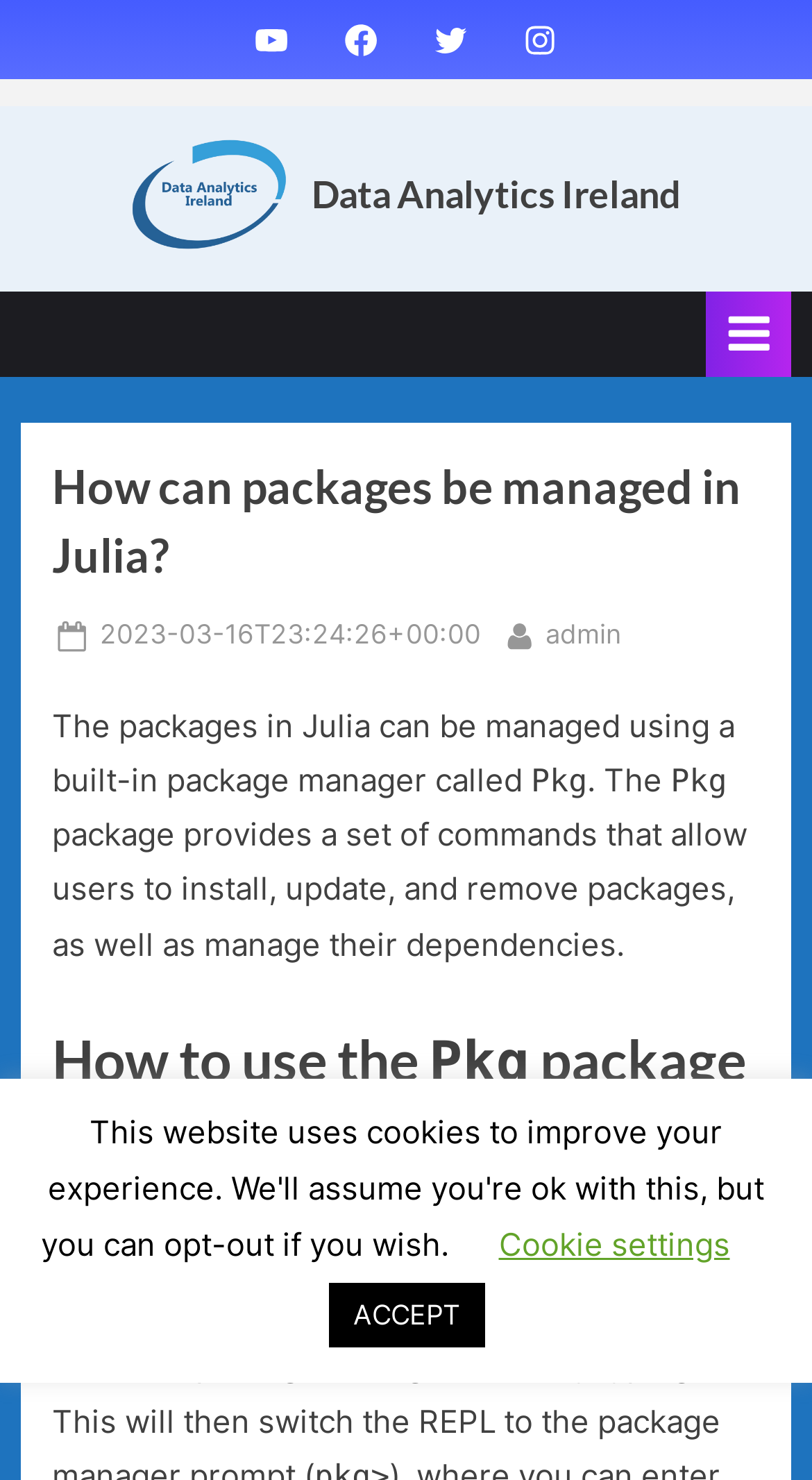Specify the bounding box coordinates of the element's area that should be clicked to execute the given instruction: "Learn about Julia". The coordinates should be four float numbers between 0 and 1, i.e., [left, top, right, bottom].

[0.197, 0.873, 0.282, 0.899]